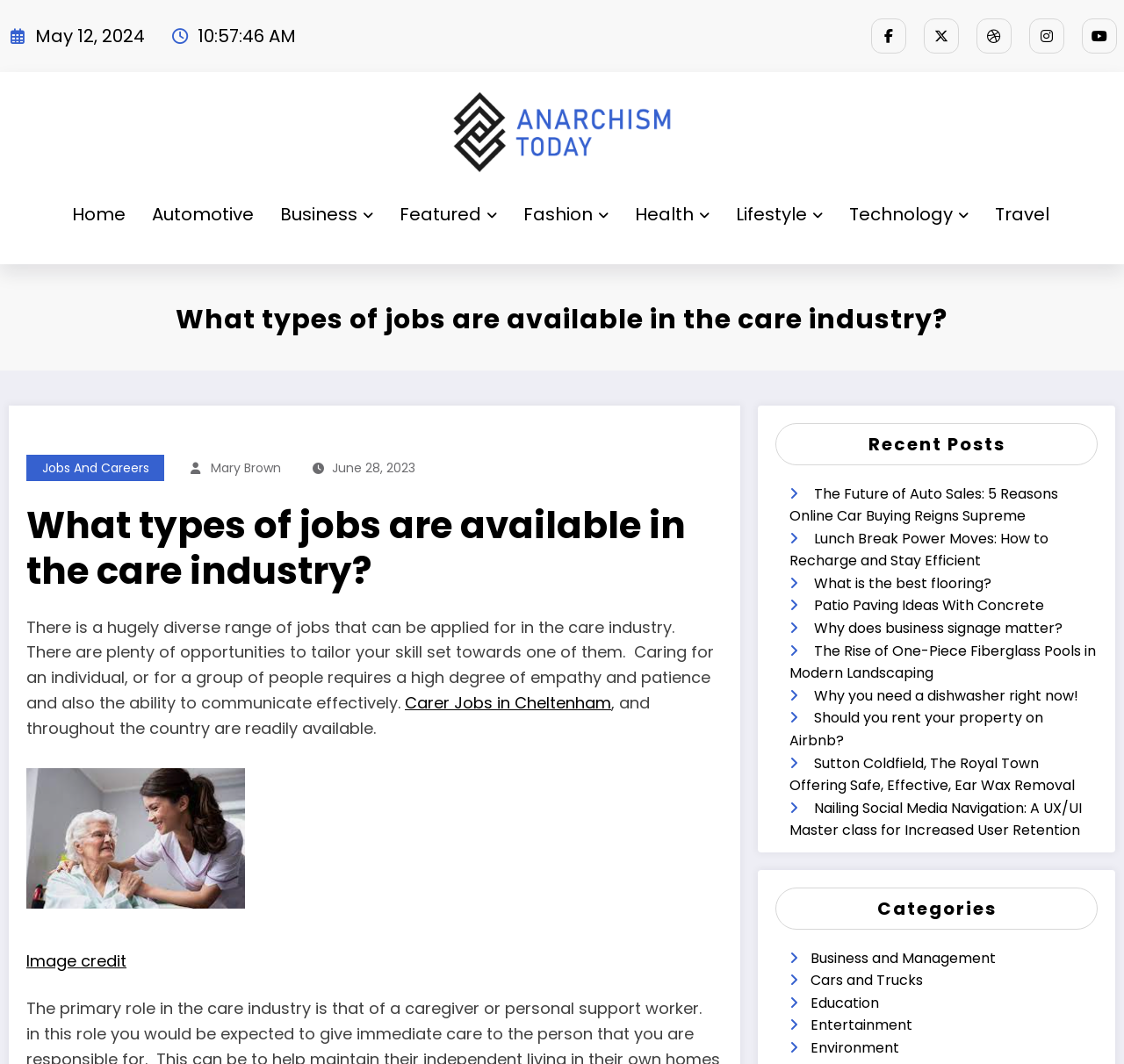What is the date of the article 'What types of jobs are available in the care industry?'?
Please ensure your answer to the question is detailed and covers all necessary aspects.

I found the date by looking at the StaticText element with the text 'May 12, 2024' which is located near the top of the webpage, indicating the publication date of the article.